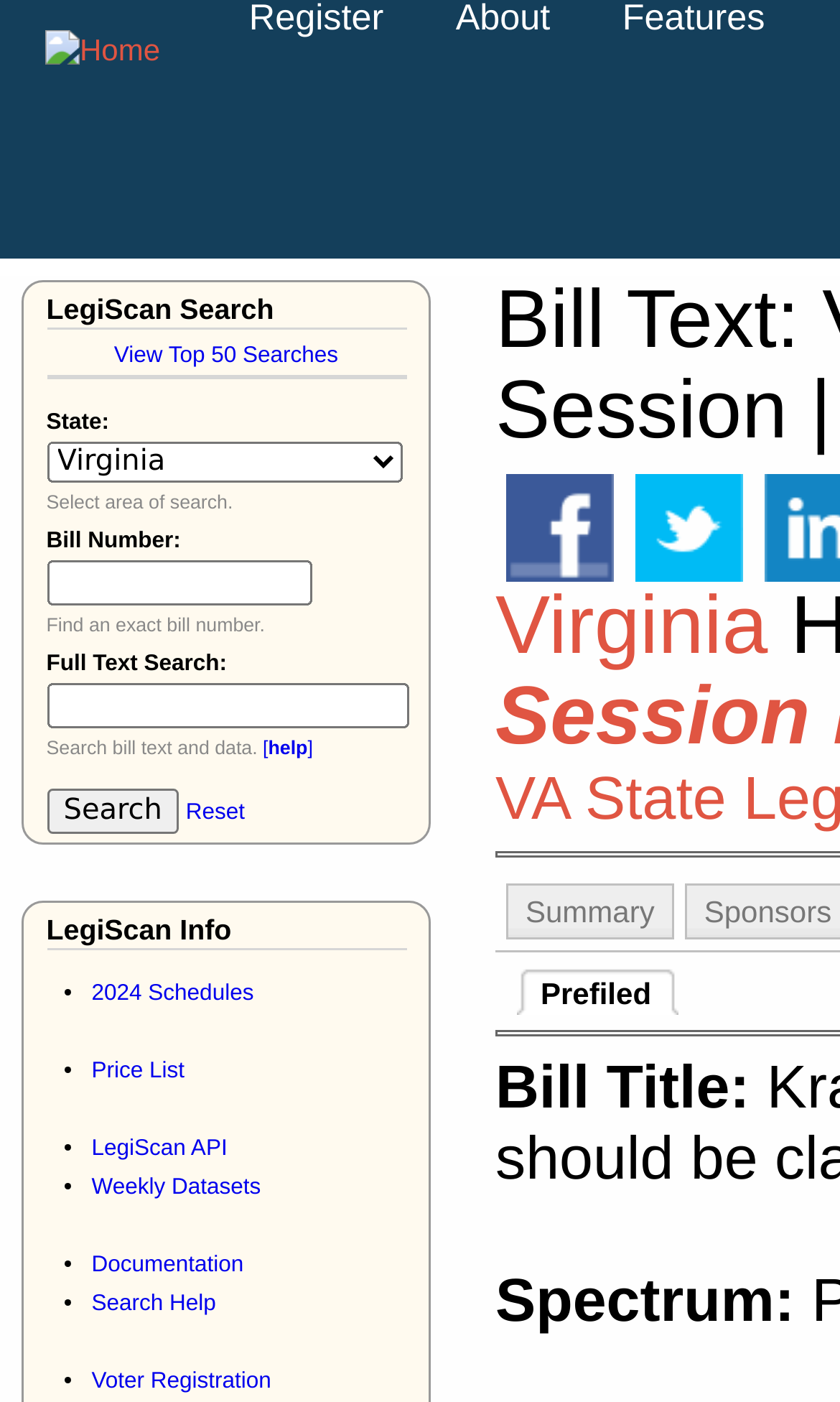Give a one-word or one-phrase response to the question:
What is the main menu item?

Home